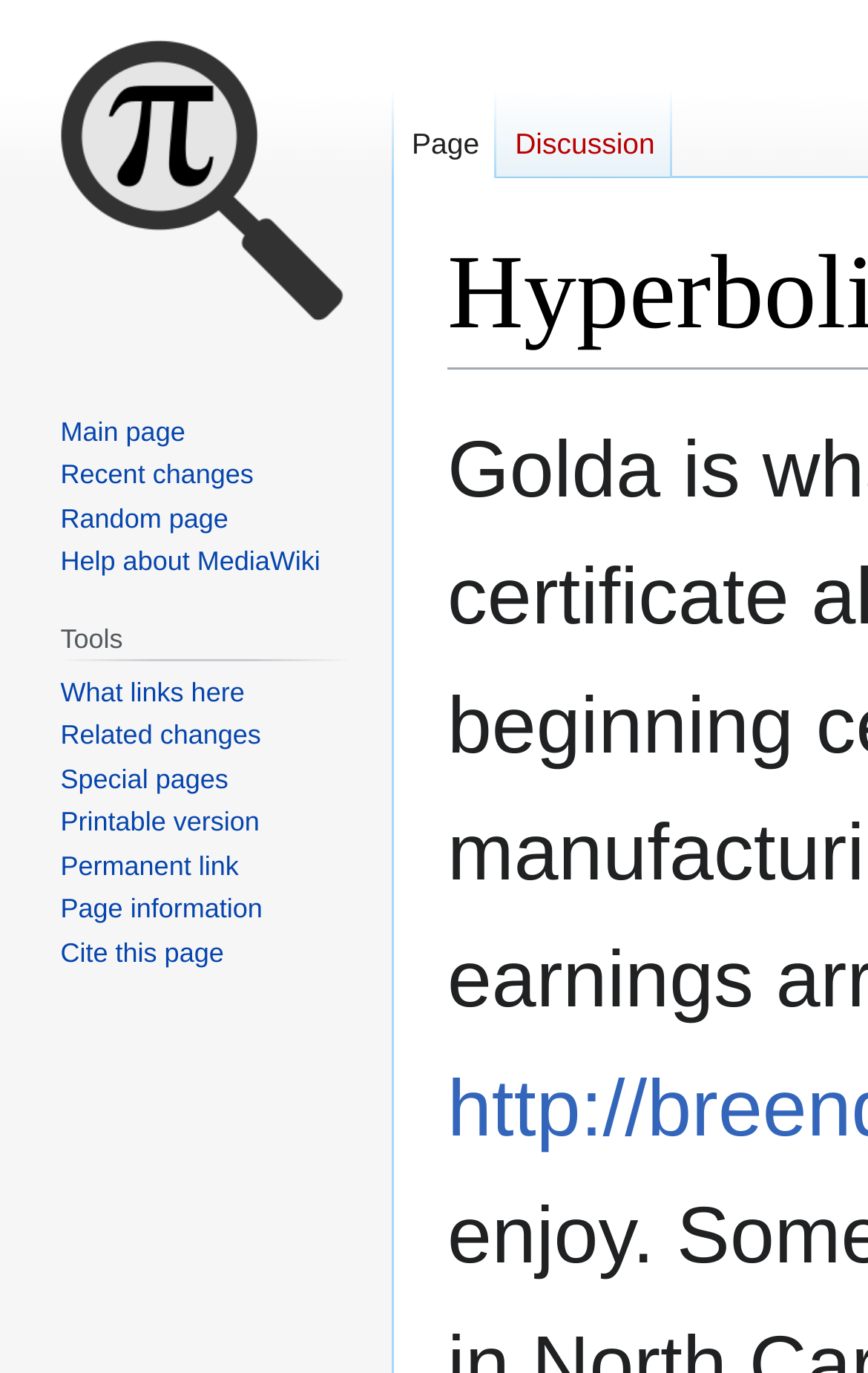Using the webpage screenshot, find the UI element described by Discussion. Provide the bounding box coordinates in the format (top-left x, top-left y, bottom-right x, bottom-right y), ensuring all values are floating point numbers between 0 and 1.

[0.573, 0.065, 0.775, 0.13]